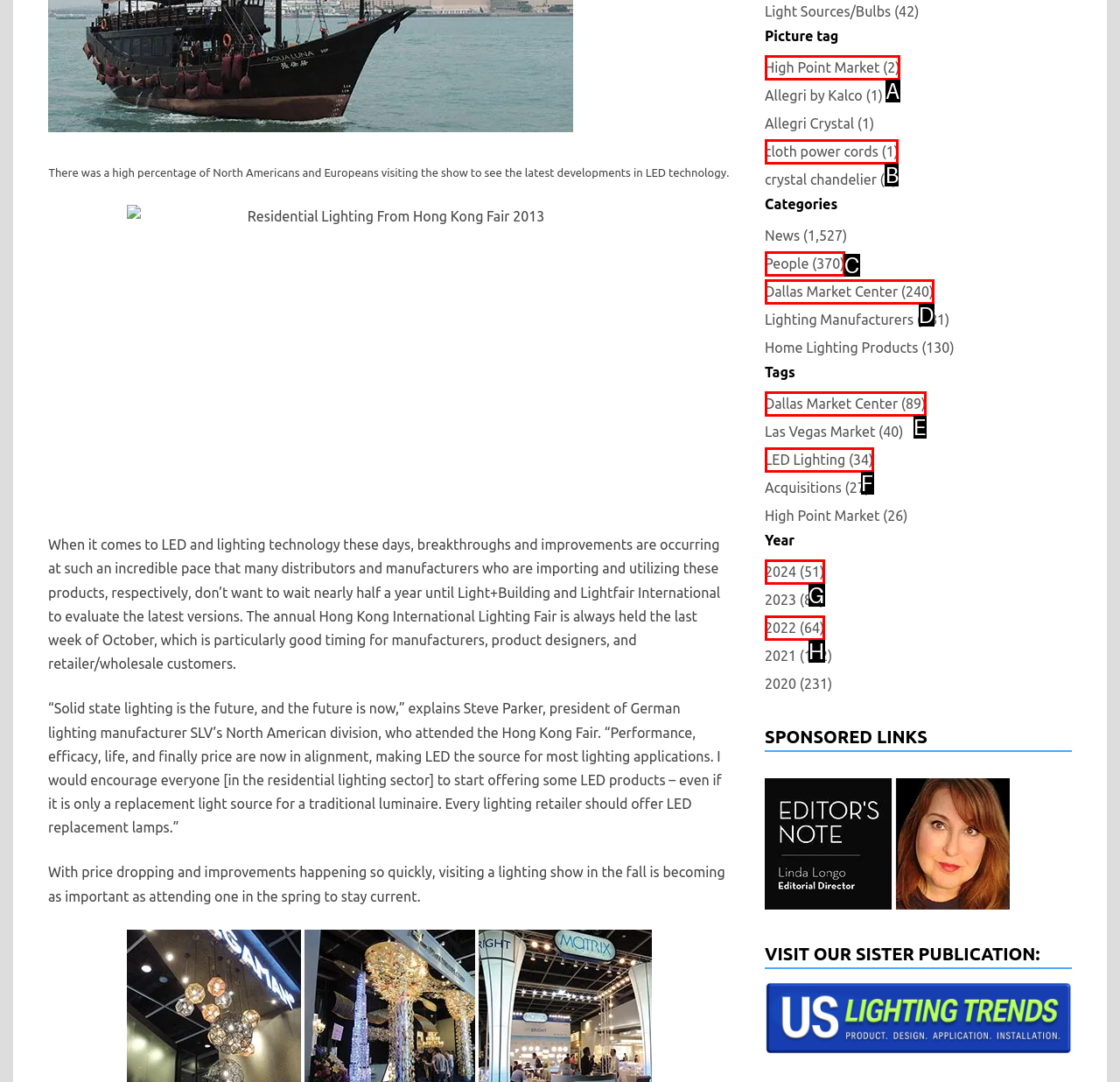Identify which option matches the following description: Dallas Market Center (89)
Answer by giving the letter of the correct option directly.

E